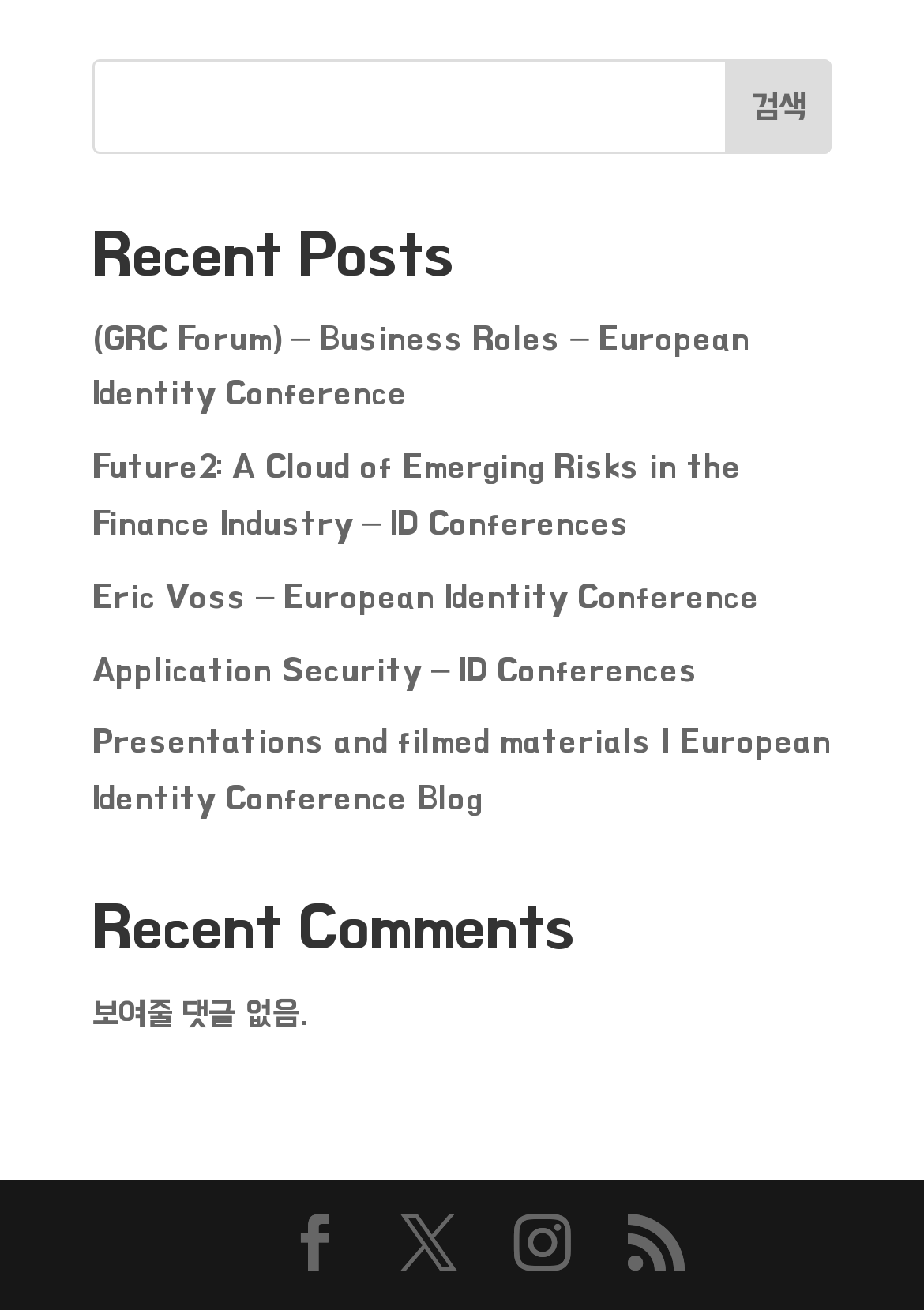Could you indicate the bounding box coordinates of the region to click in order to complete this instruction: "check recent comments".

[0.1, 0.685, 0.9, 0.751]